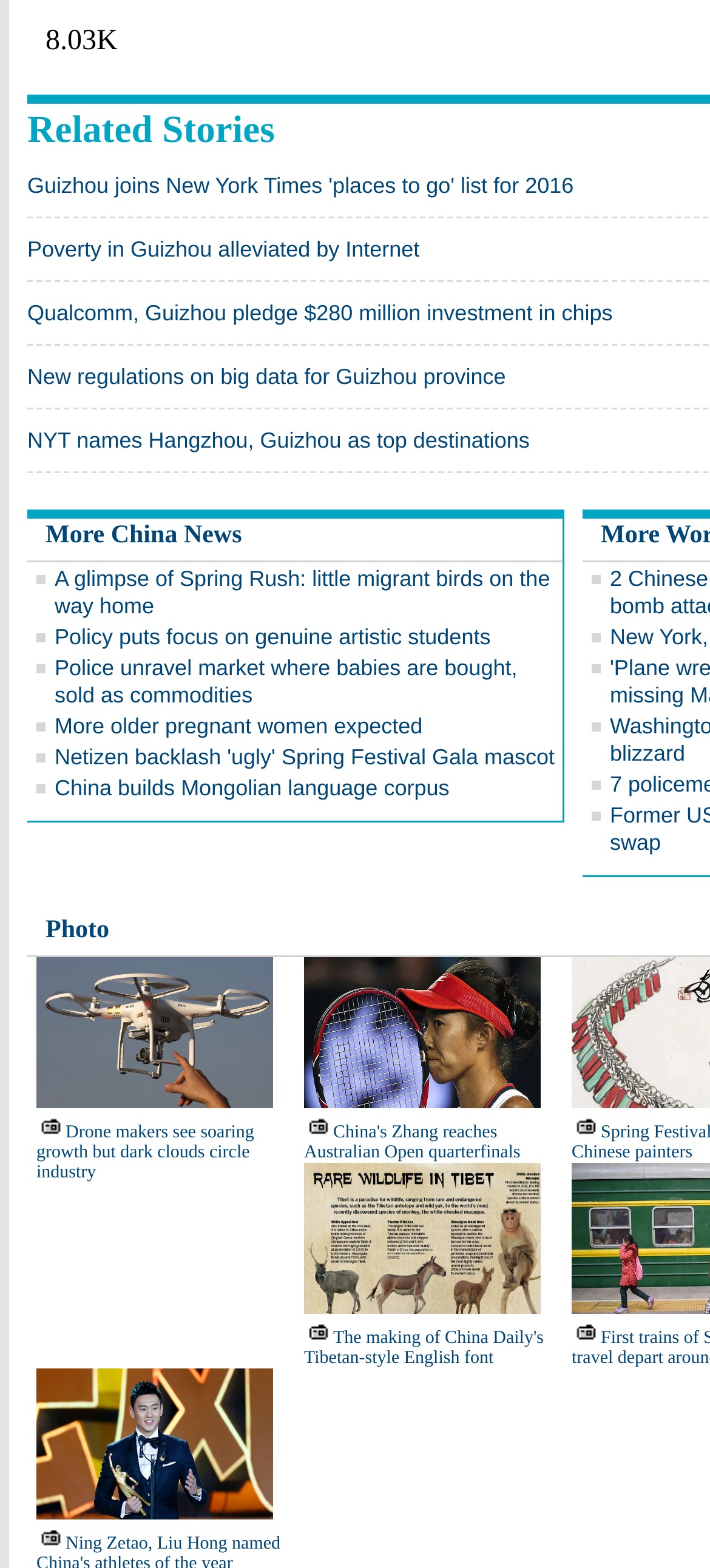What is the content of the StaticText element?
Please provide a comprehensive answer to the question based on the webpage screenshot.

The StaticText element has the OCR text '8.03K', which is its content.